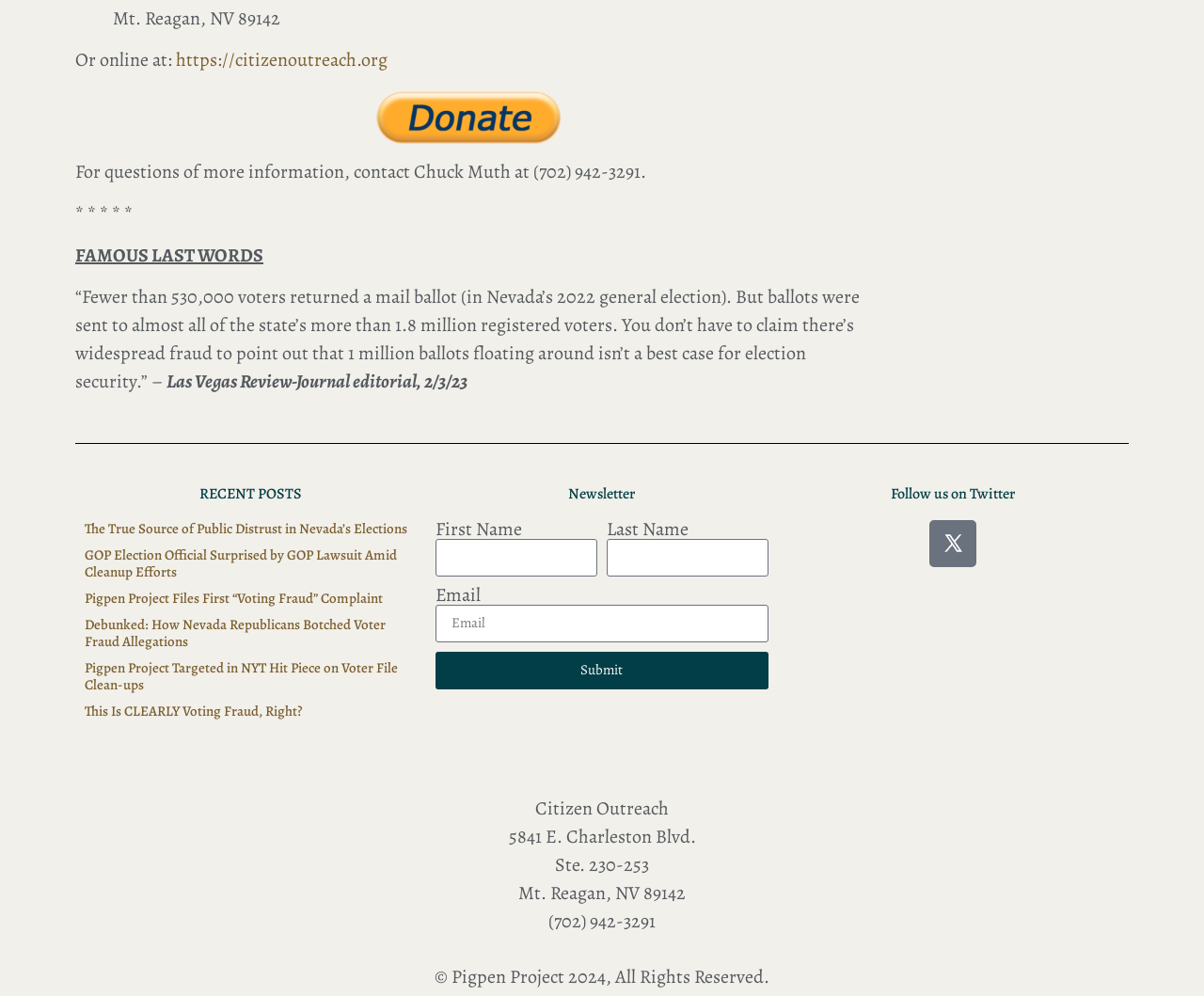Please locate the bounding box coordinates for the element that should be clicked to achieve the following instruction: "Click the Submit button to complete the newsletter subscription". Ensure the coordinates are given as four float numbers between 0 and 1, i.e., [left, top, right, bottom].

[0.362, 0.654, 0.638, 0.692]